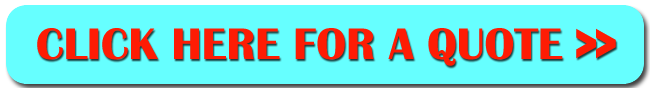What is emphasized for enhancing comfort in homes?
Could you answer the question with a detailed and thorough explanation?

The caption highlights the importance of obtaining air conditioning quotes to enhance comfort in homes. This emphasis is placed to educate users on the significance of quotes in making informed decisions about their cooling needs and ultimately improving their comfort levels.